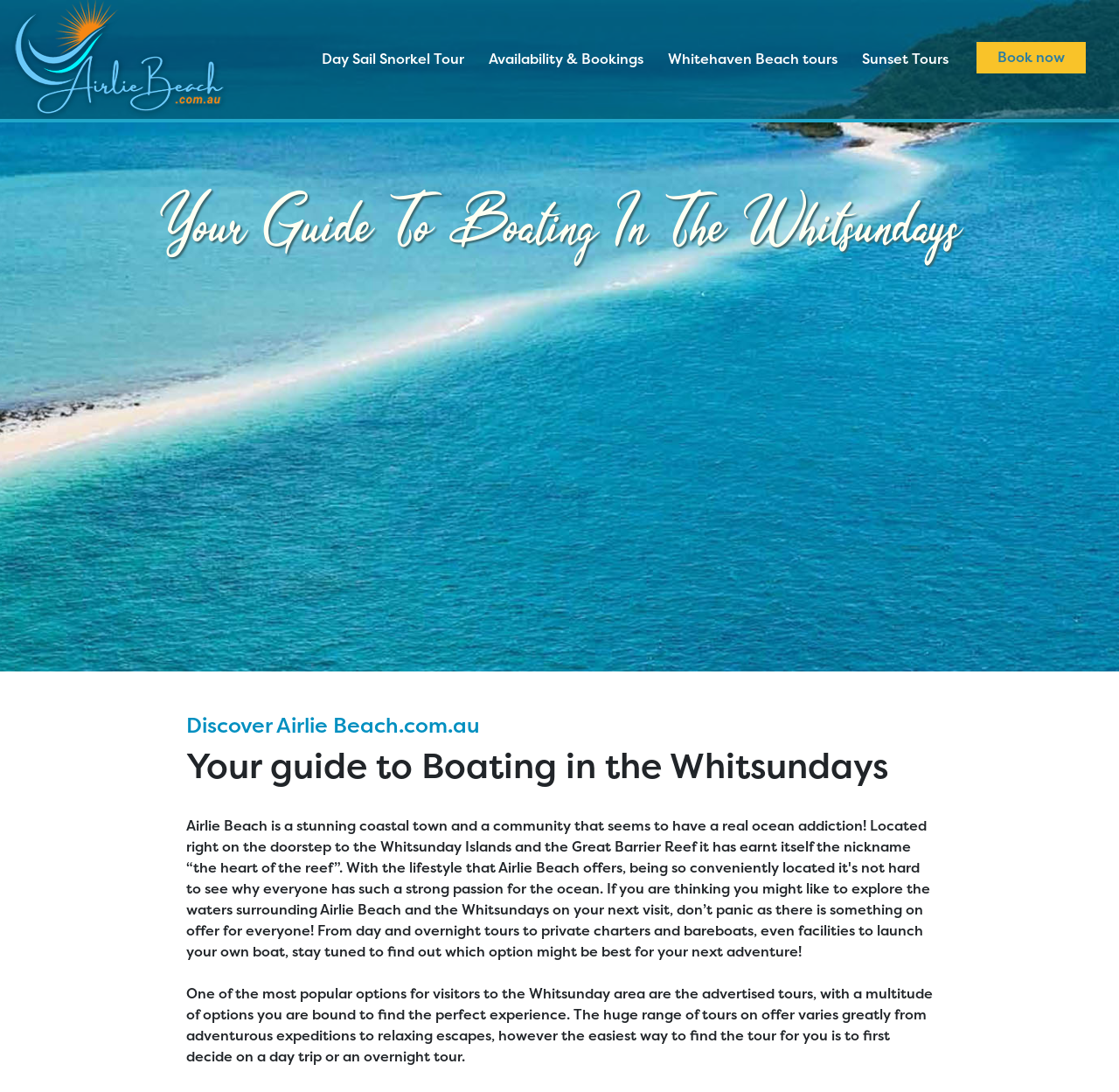Using the given description, provide the bounding box coordinates formatted as (top-left x, top-left y, bottom-right x, bottom-right y), with all values being floating point numbers between 0 and 1. Description: Day Sail Snorkel Tour

[0.272, 0.038, 0.421, 0.07]